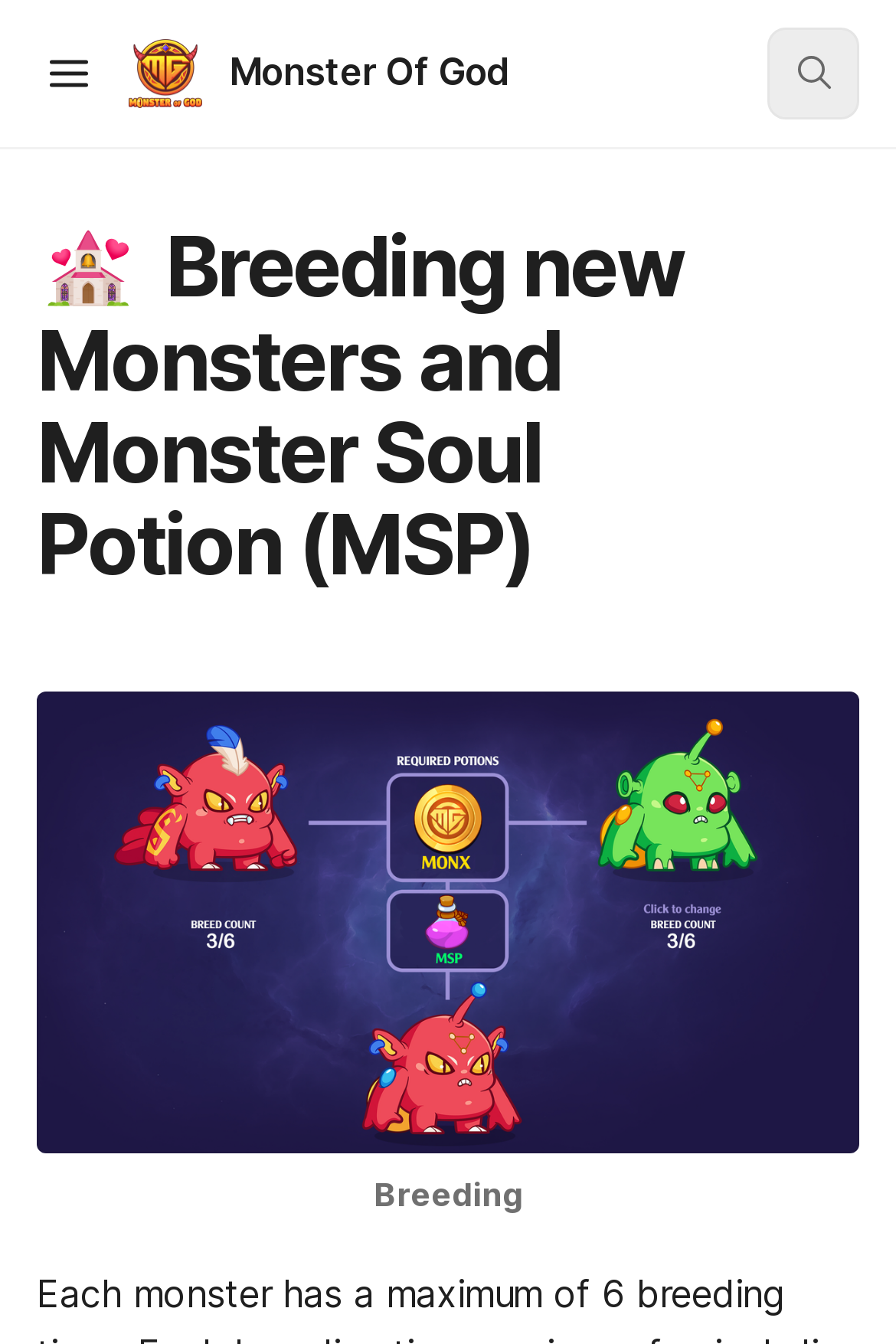Answer the question with a brief word or phrase:
What is the text above the image at the bottom?

Figcaption